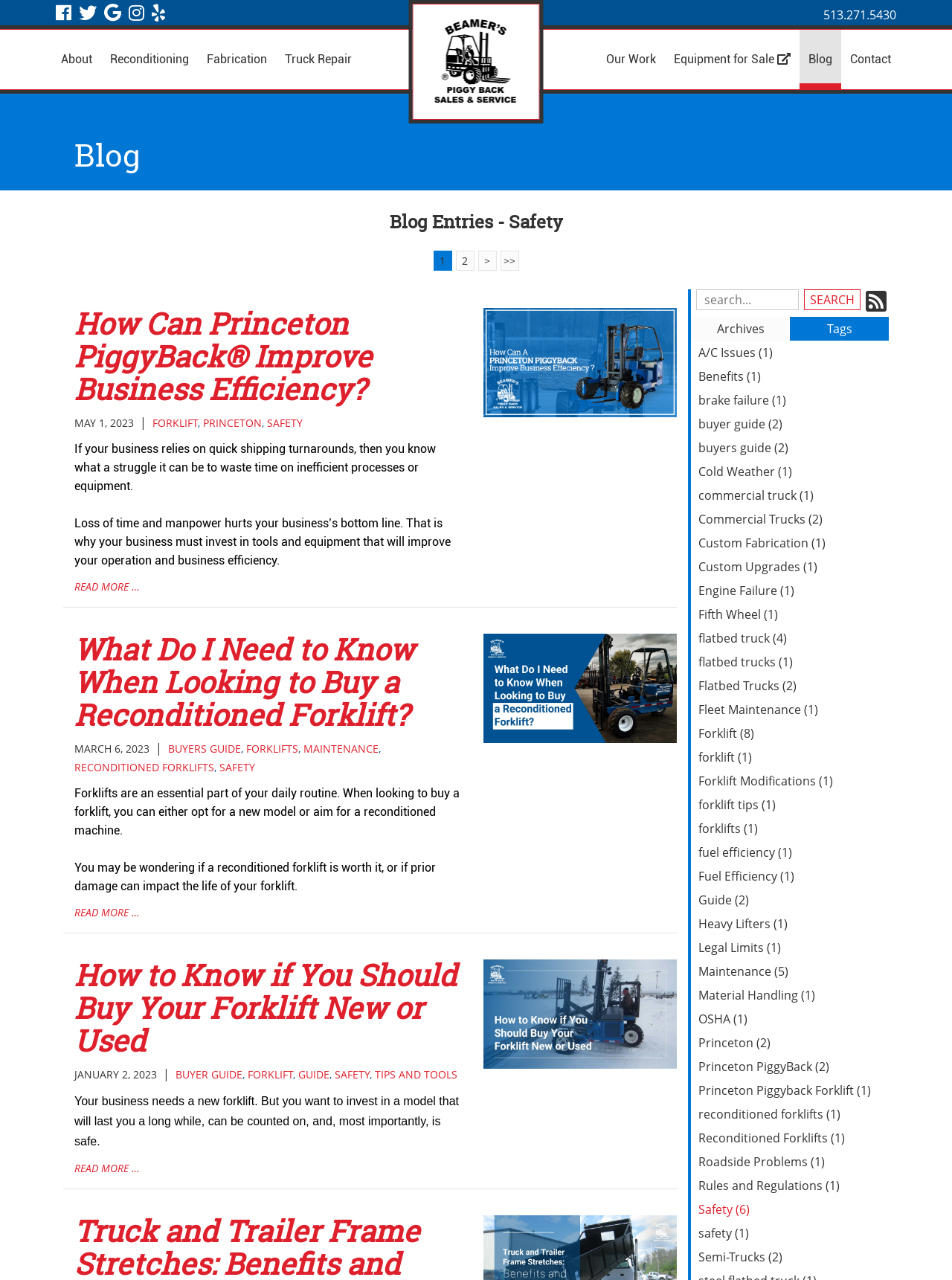Find the bounding box coordinates for the UI element that matches this description: "parent_node: About".

[0.433, 0.003, 0.567, 0.094]